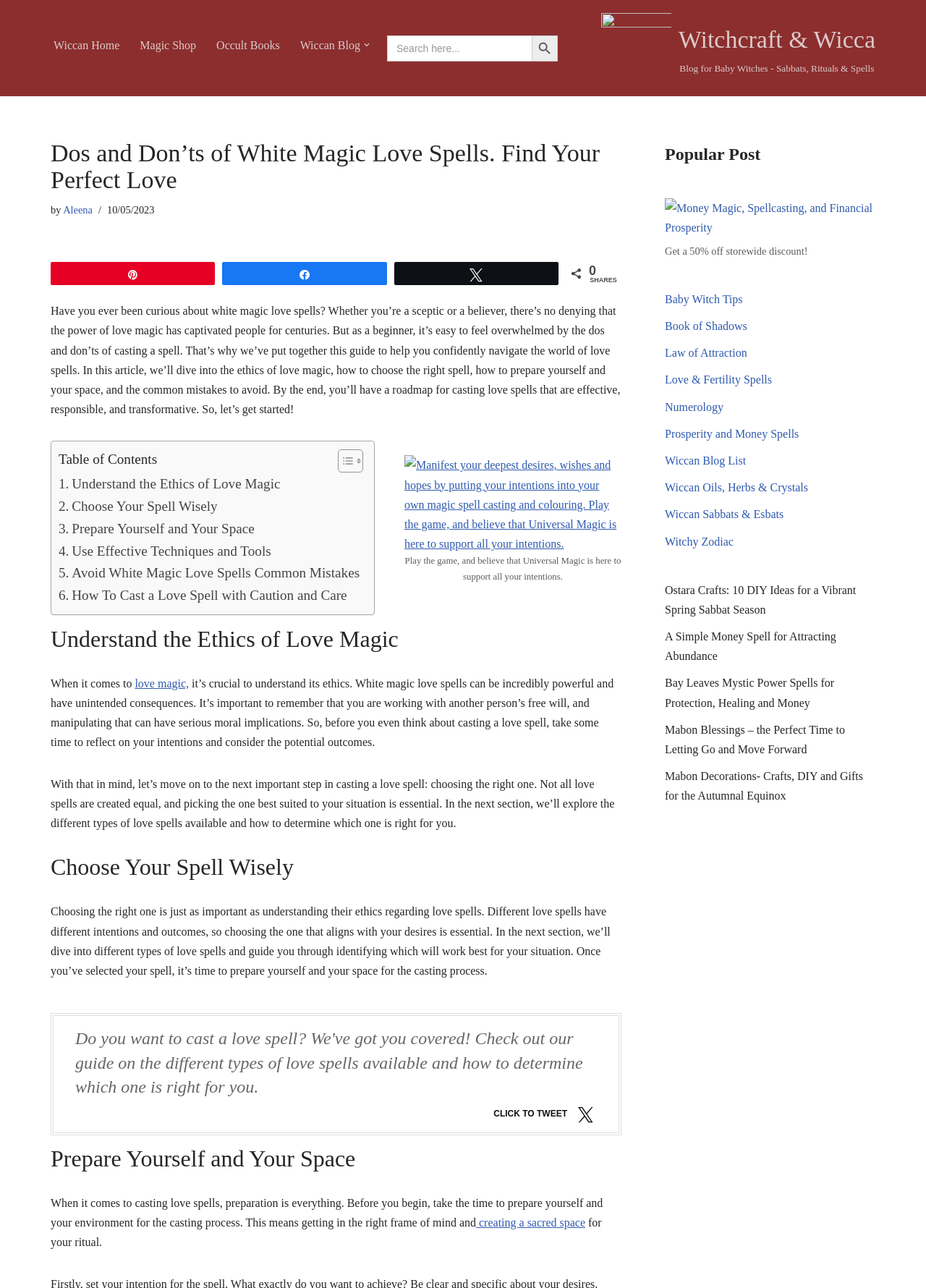What is the author of the blog post?
From the screenshot, supply a one-word or short-phrase answer.

Aleena